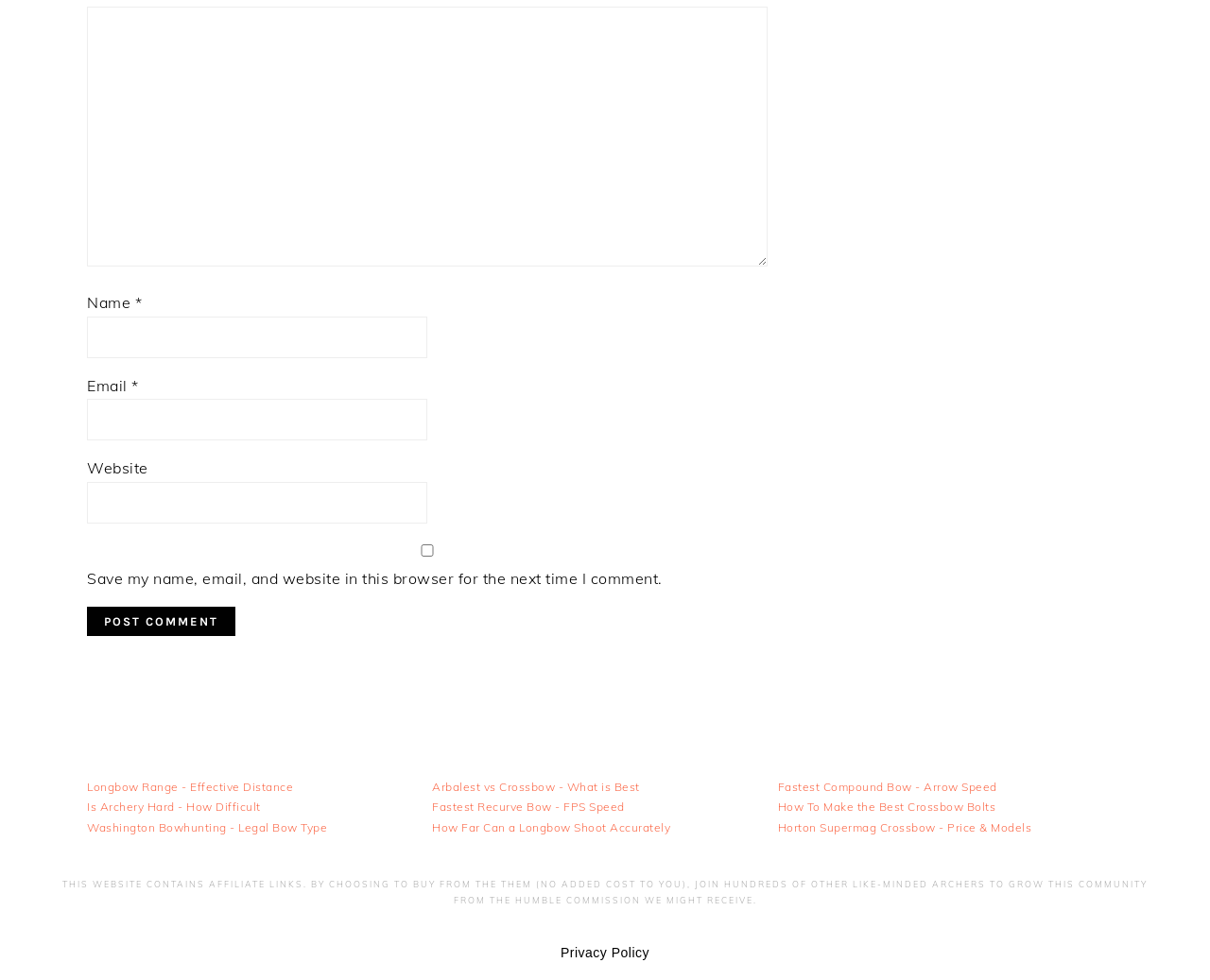Determine the bounding box coordinates of the element's region needed to click to follow the instruction: "Click on Home". Provide these coordinates as four float numbers between 0 and 1, formatted as [left, top, right, bottom].

None